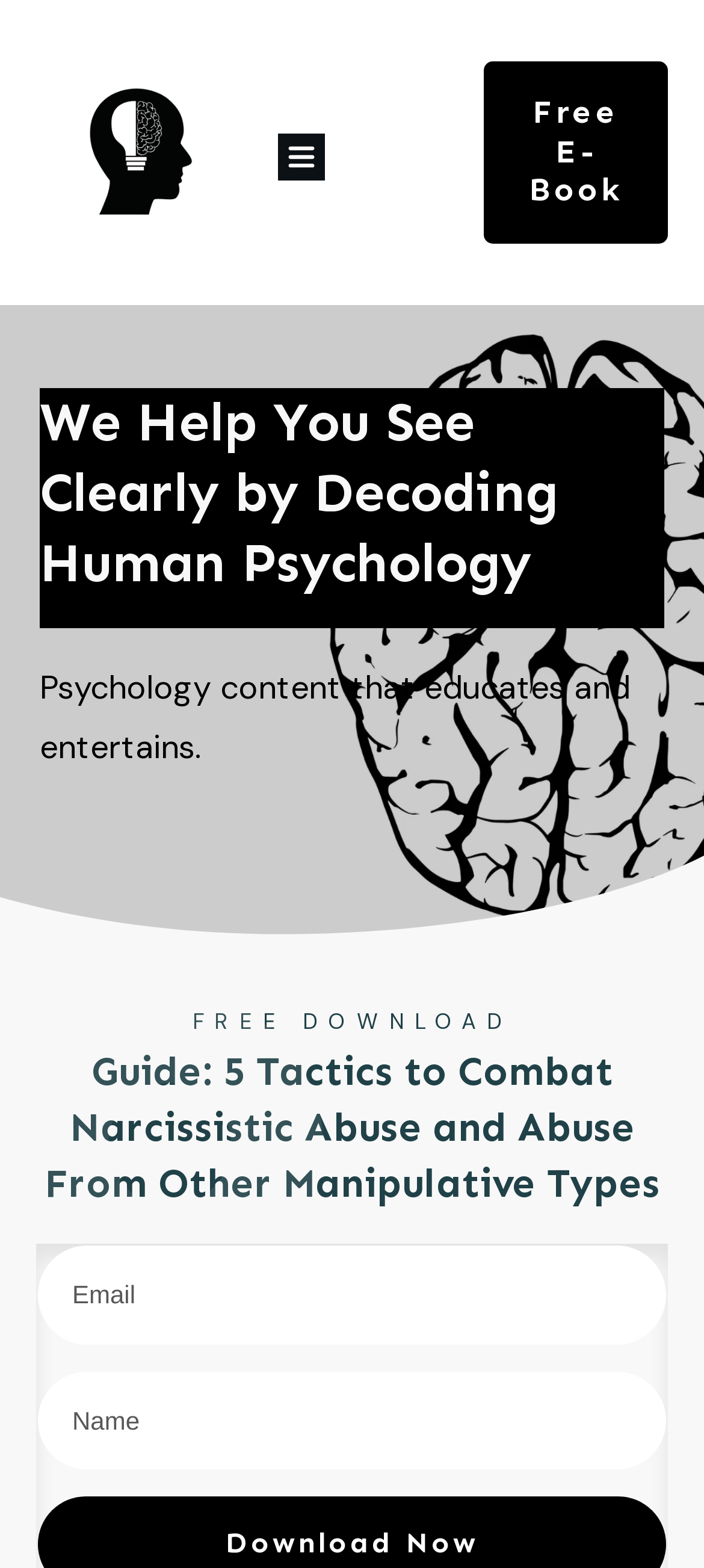Answer in one word or a short phrase: 
What is the purpose of the website?

Decoding Human Psychology